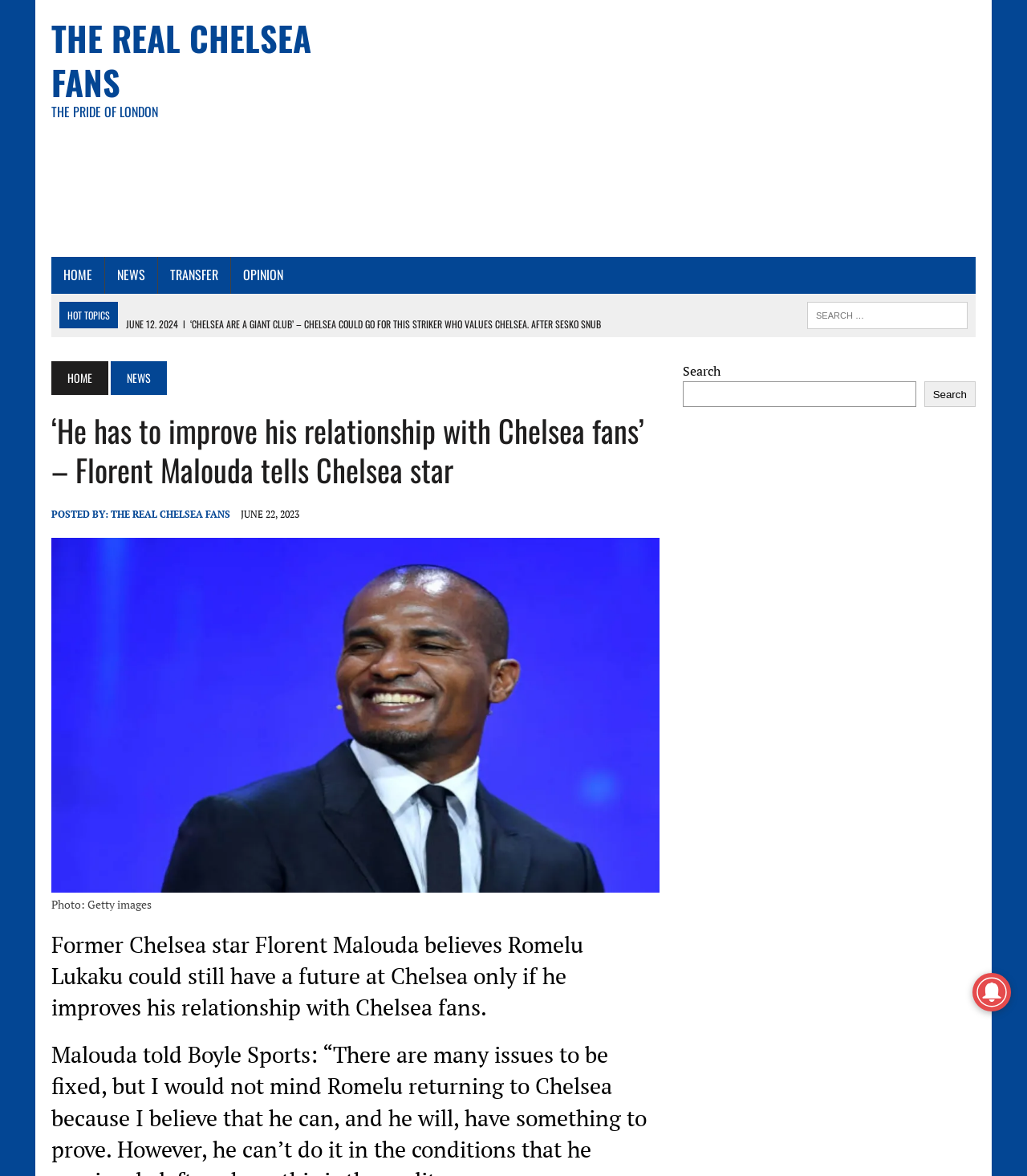Refer to the image and provide an in-depth answer to the question: 
What is the name of the website?

The name of the website can be found in the top-left corner of the webpage, where it is written as 'THE REAL CHELSEA FANS' in a heading element.